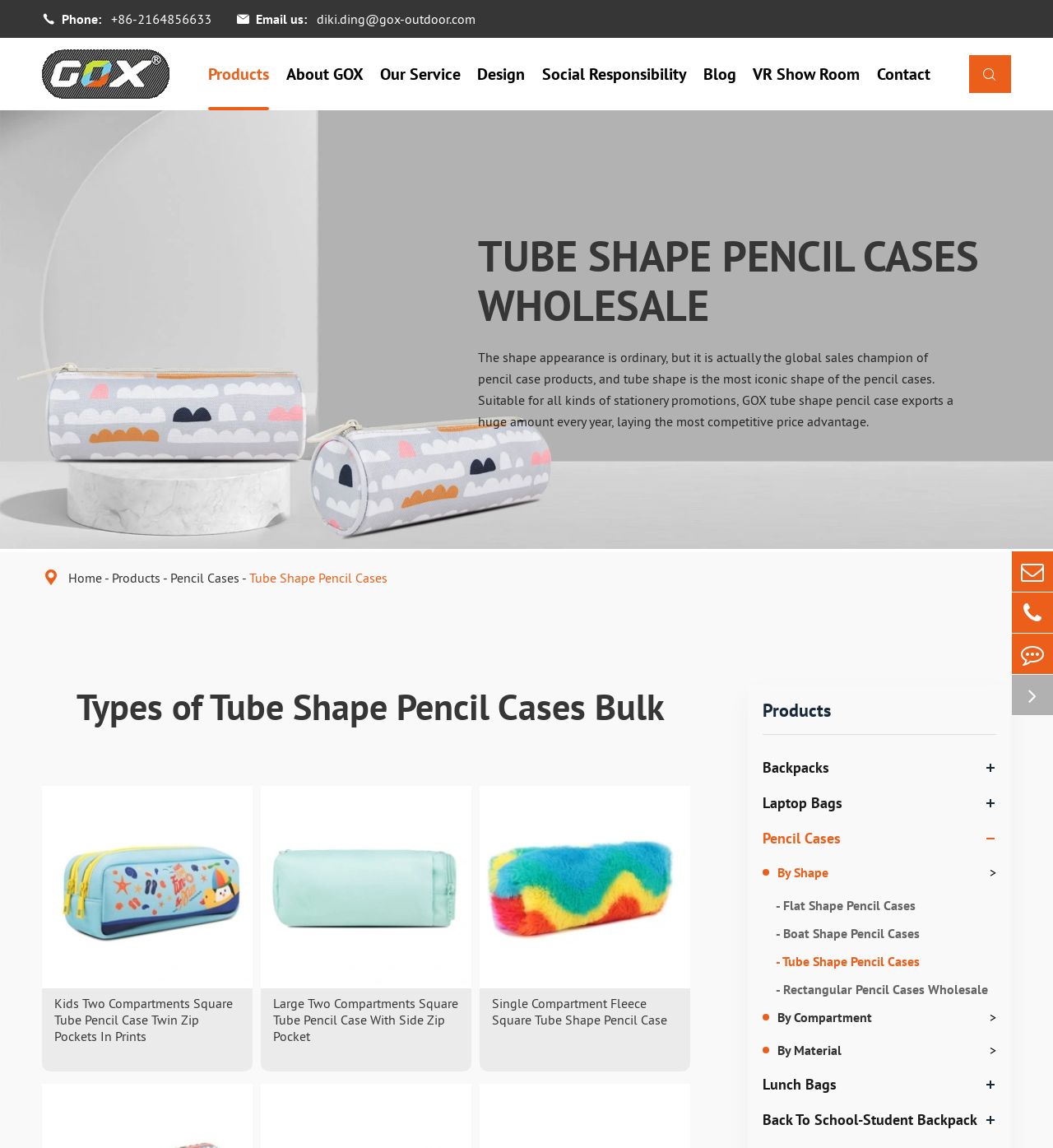What type of products does GOX manufacture?
Could you please answer the question thoroughly and with as much detail as possible?

I found this information by looking at the heading 'TUBE SHAPE PENCIL CASES WHOLESALE' and the description below it, which mentions that GOX exports a huge amount of tube shape pencil cases every year.